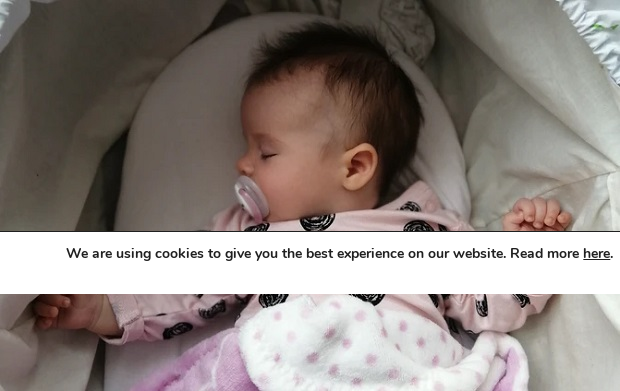What is the purpose of the article?
From the details in the image, provide a complete and detailed answer to the question.

The article's theme is to provide thoughtful suggestions for new mothers, which is evident from the caption that mentions creating a comfortable sleeping environment to enhance both the baby's and the parents' sleep experiences.